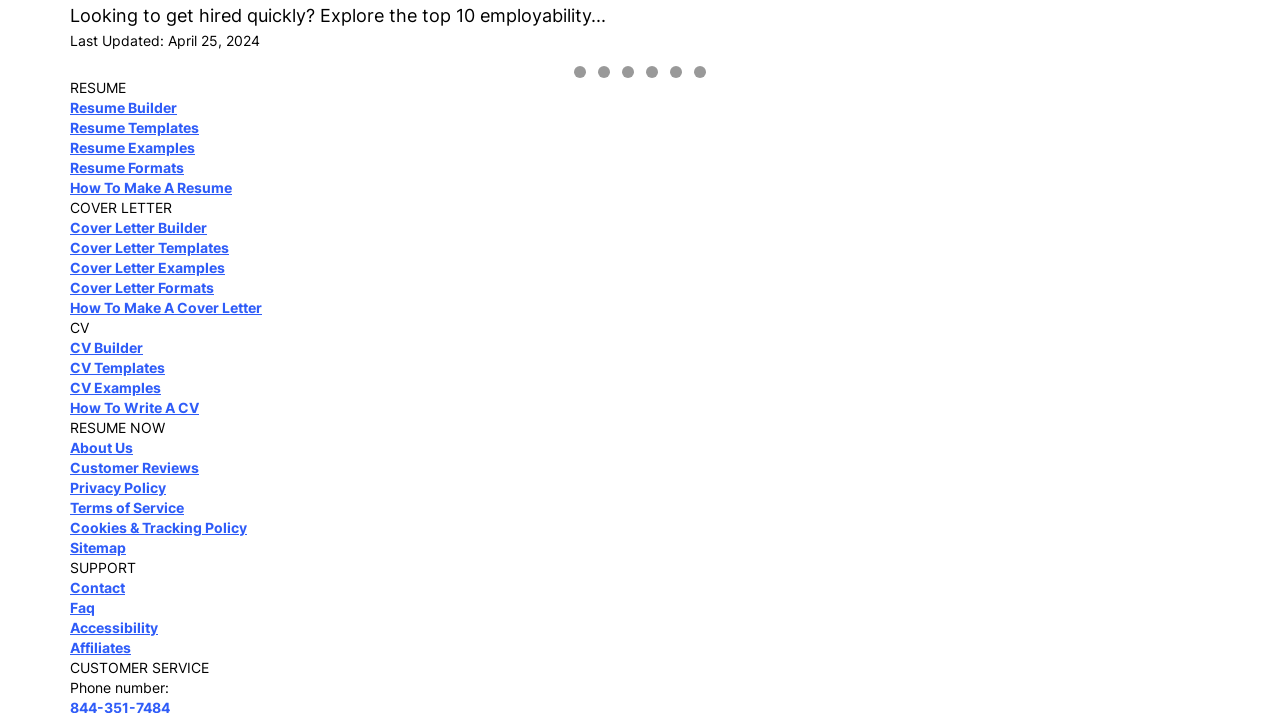How many sections are there on the webpage?
Provide a one-word or short-phrase answer based on the image.

5